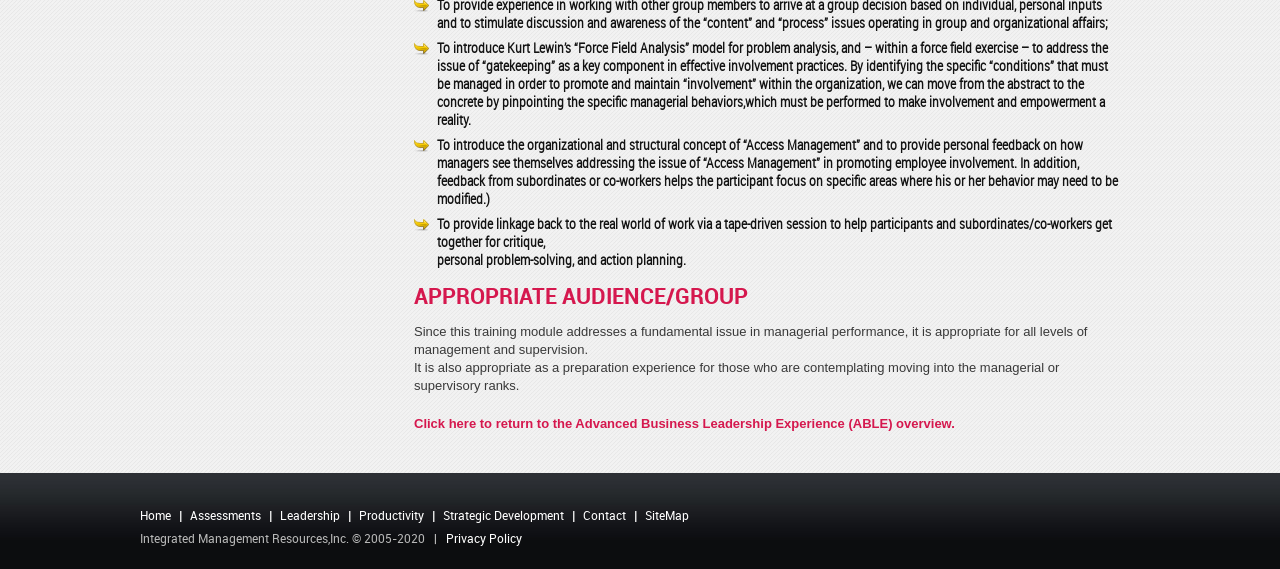Please identify the bounding box coordinates of the area that needs to be clicked to fulfill the following instruction: "Click the 'Leadership' link."

[0.219, 0.897, 0.266, 0.919]